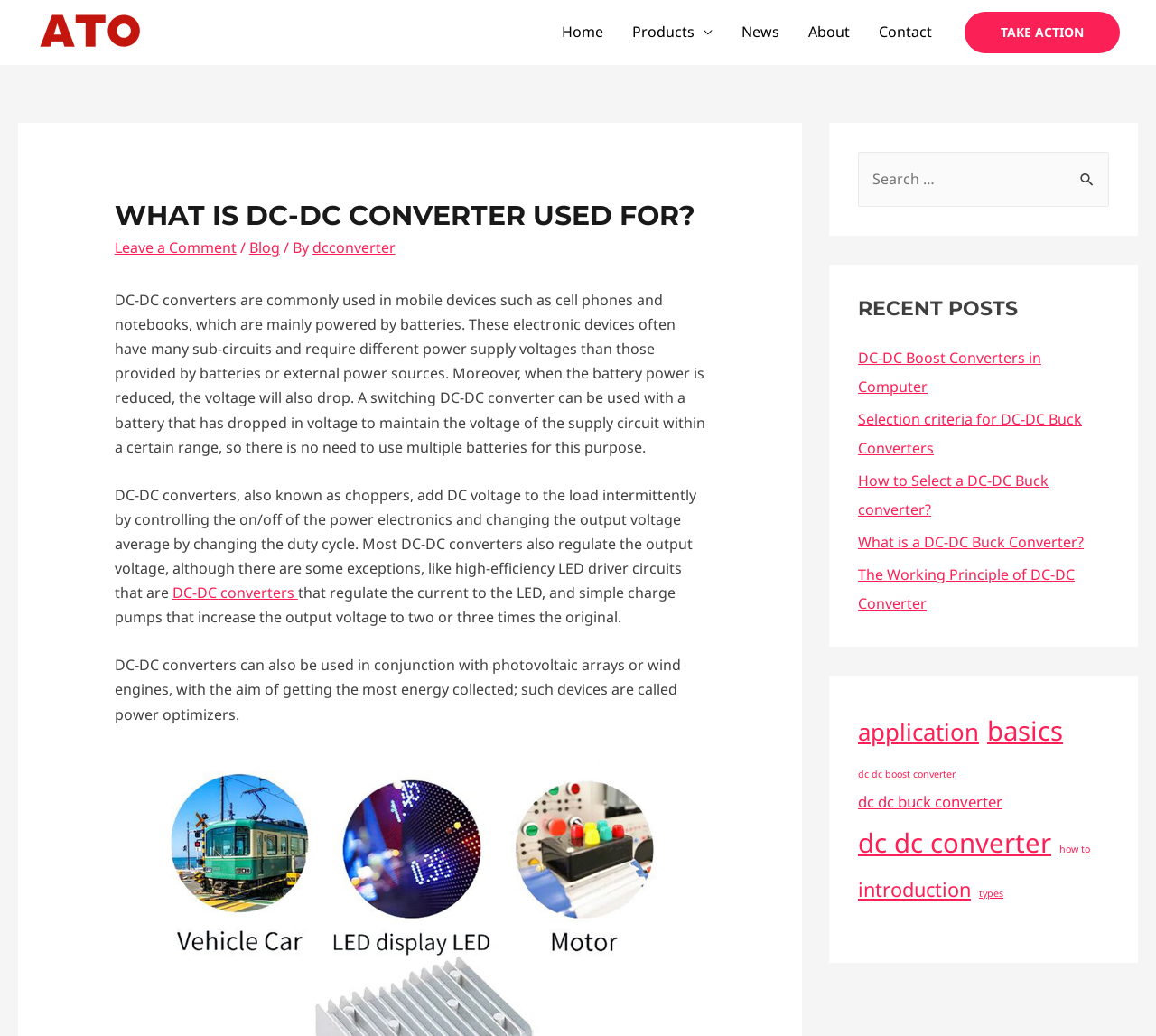What is the title or heading displayed on the webpage?

WHAT IS DC-DC CONVERTER USED FOR?